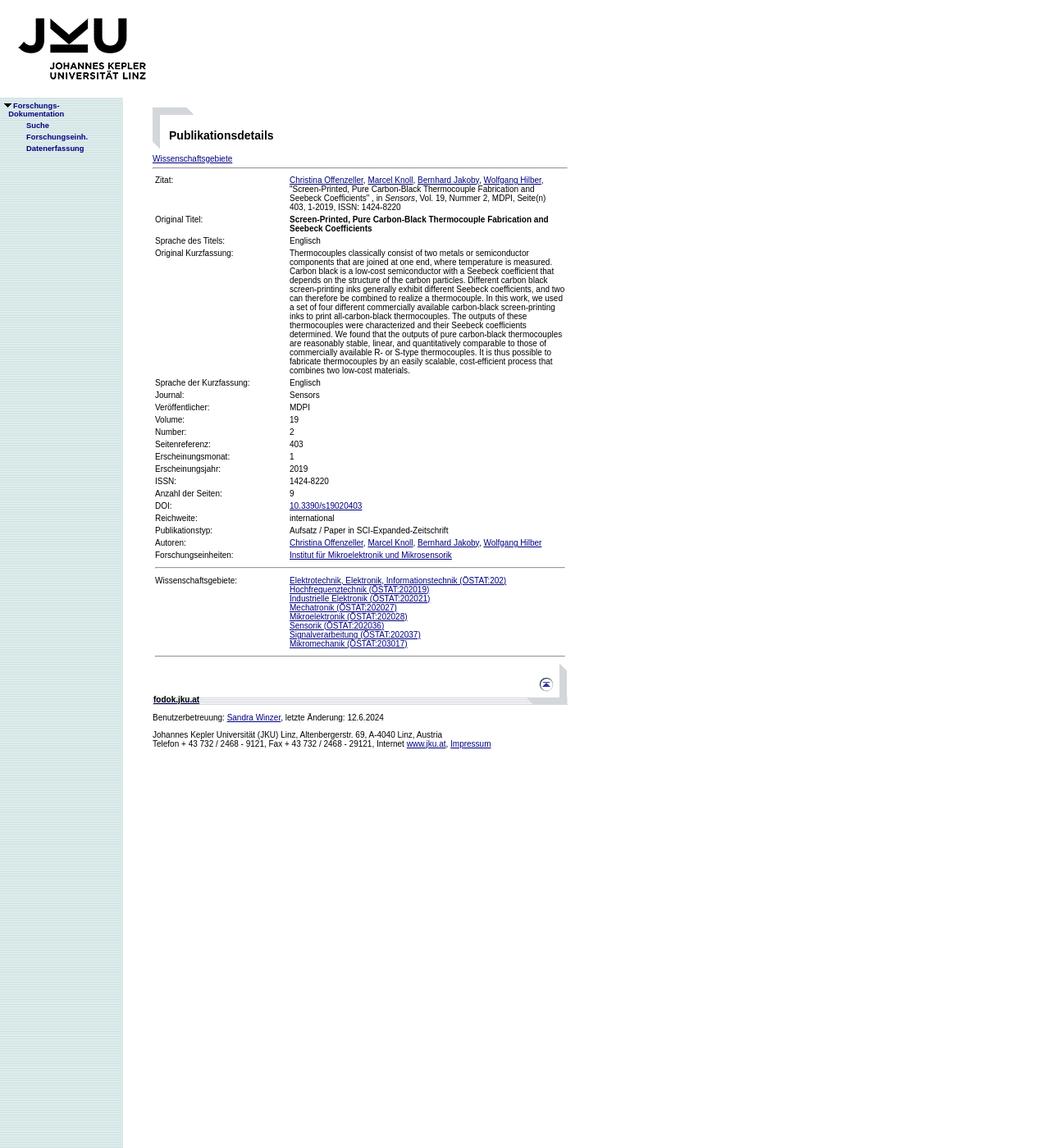Find the bounding box coordinates of the area that needs to be clicked in order to achieve the following instruction: "check the publication's DOI". The coordinates should be specified as four float numbers between 0 and 1, i.e., [left, top, right, bottom].

[0.275, 0.436, 0.539, 0.445]